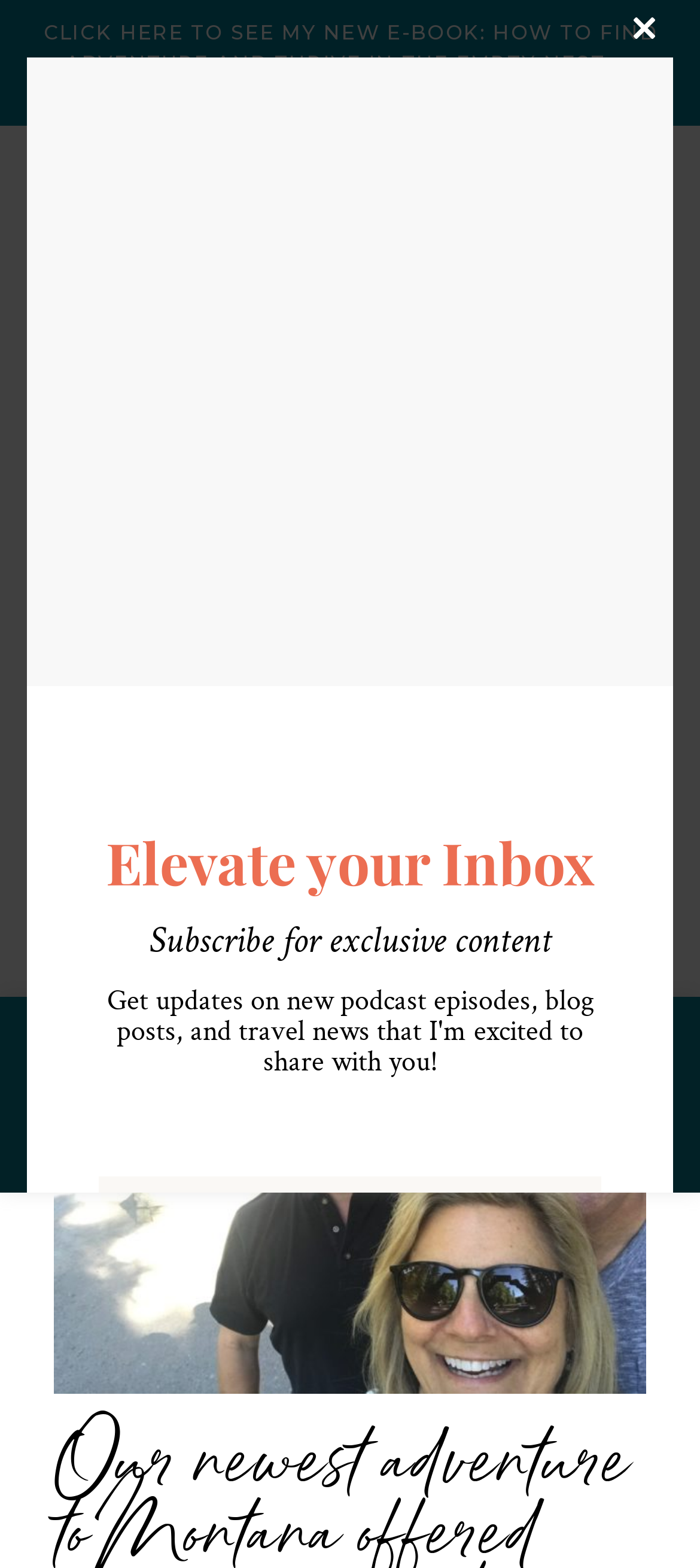What is the function of the button with the icon ''?
Kindly give a detailed and elaborate answer to the question.

I determined the function of the button by analyzing the element description and the icon name. The button has an icon '' which is commonly used to represent a menu, and the element description is 'Menu', which confirms that the button is used to open a menu.